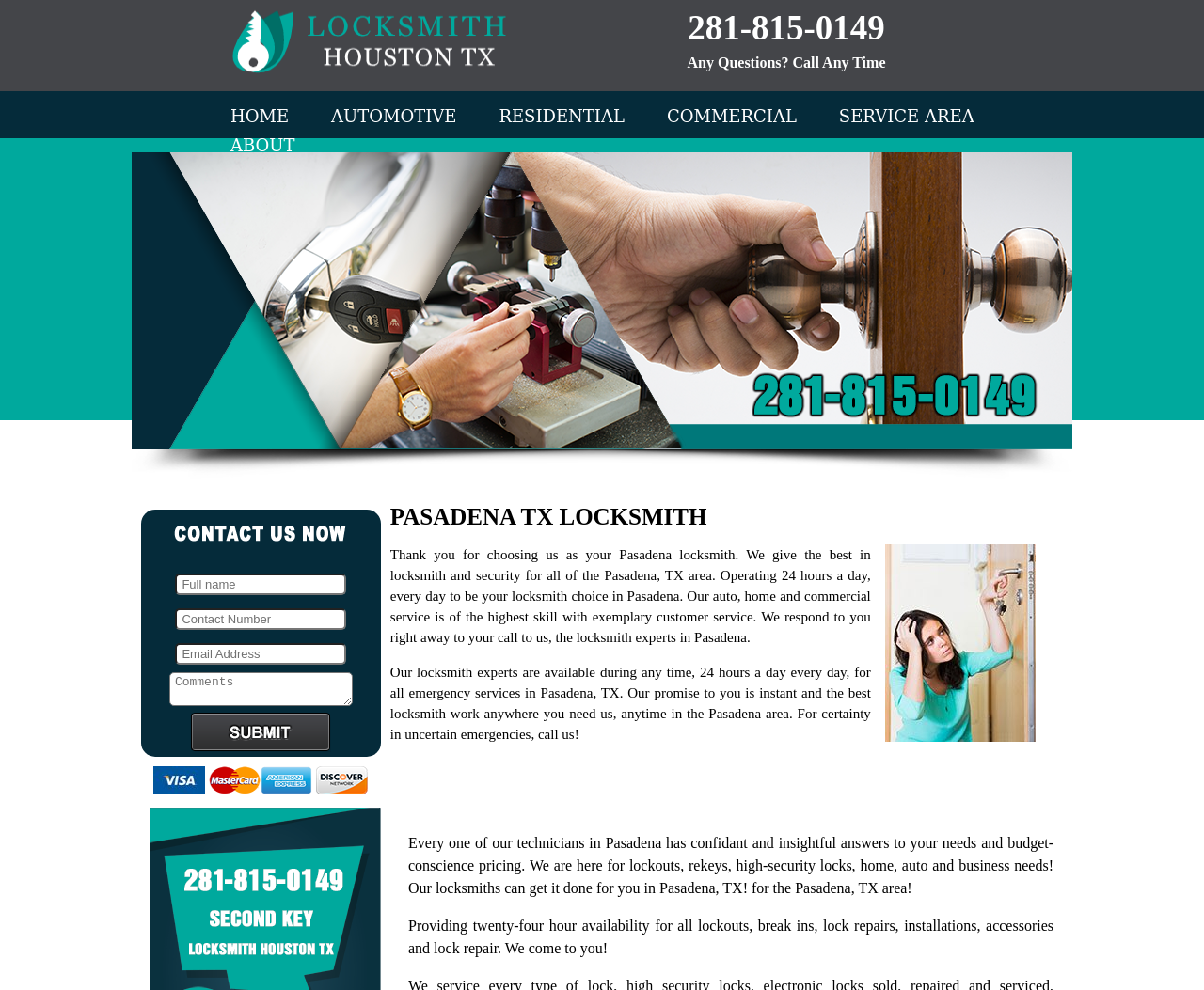Can you identify and provide the main heading of the webpage?

PASADENA TX LOCKSMITH